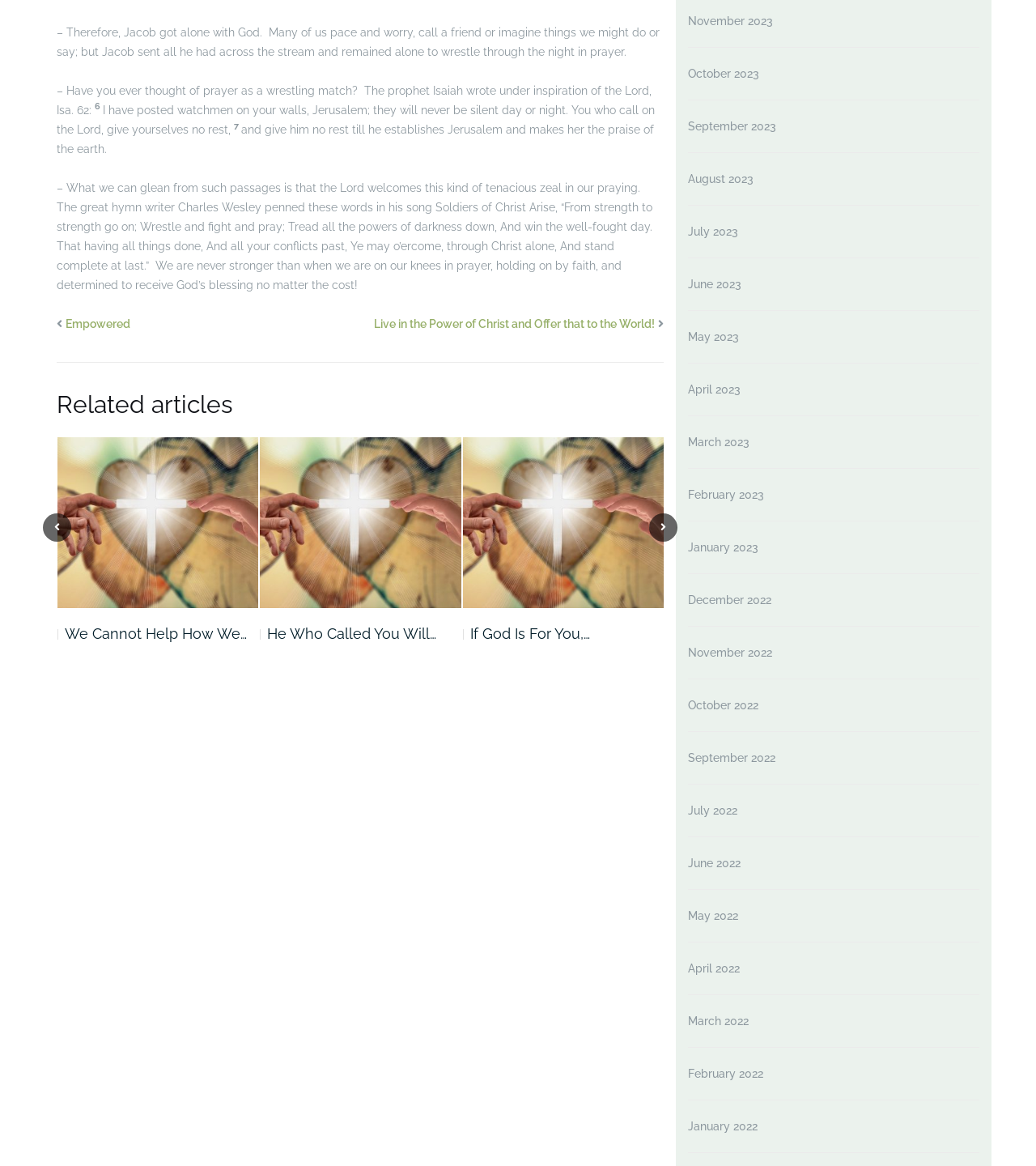Locate the bounding box of the UI element described by: "POP CULTURE" in the given webpage screenshot.

None